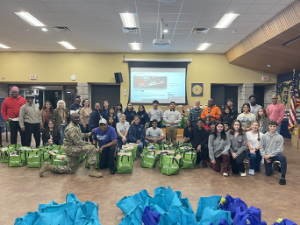How many students benefited from the event?
Please provide a comprehensive answer to the question based on the webpage screenshot.

The caption states that the FACE Team and their dedicated volunteers celebrated a successful Thanksgiving meal distribution for 100 students, indicating that 100 students benefited from the event.